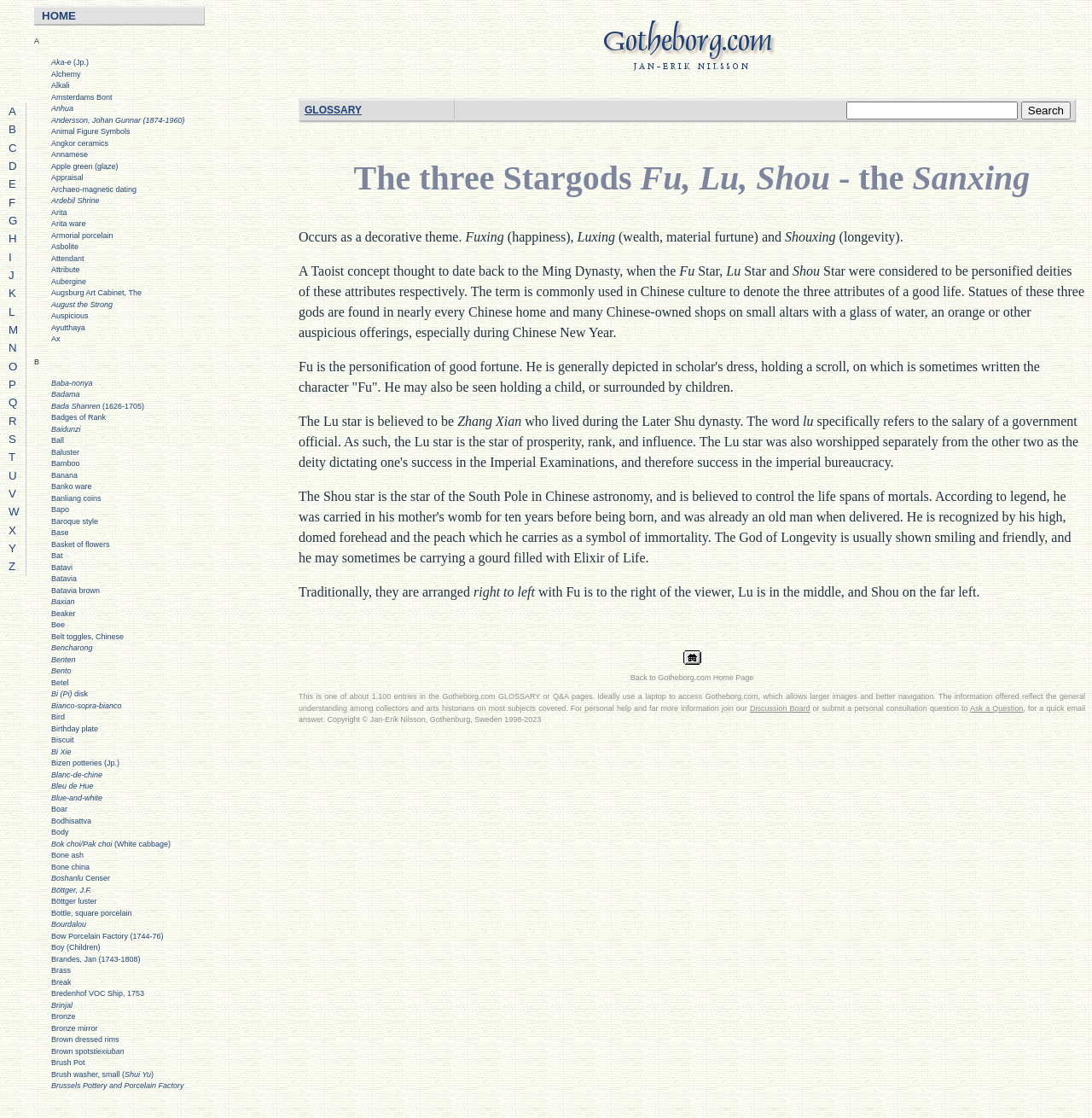Determine the bounding box coordinates of the clickable element necessary to fulfill the instruction: "Click the 'Antique Chinese and Japanese Porcelain collector's help and info page' link". Provide the coordinates as four float numbers within the 0 to 1 range, i.e., [left, top, right, bottom].

[0.273, 0.017, 0.986, 0.07]